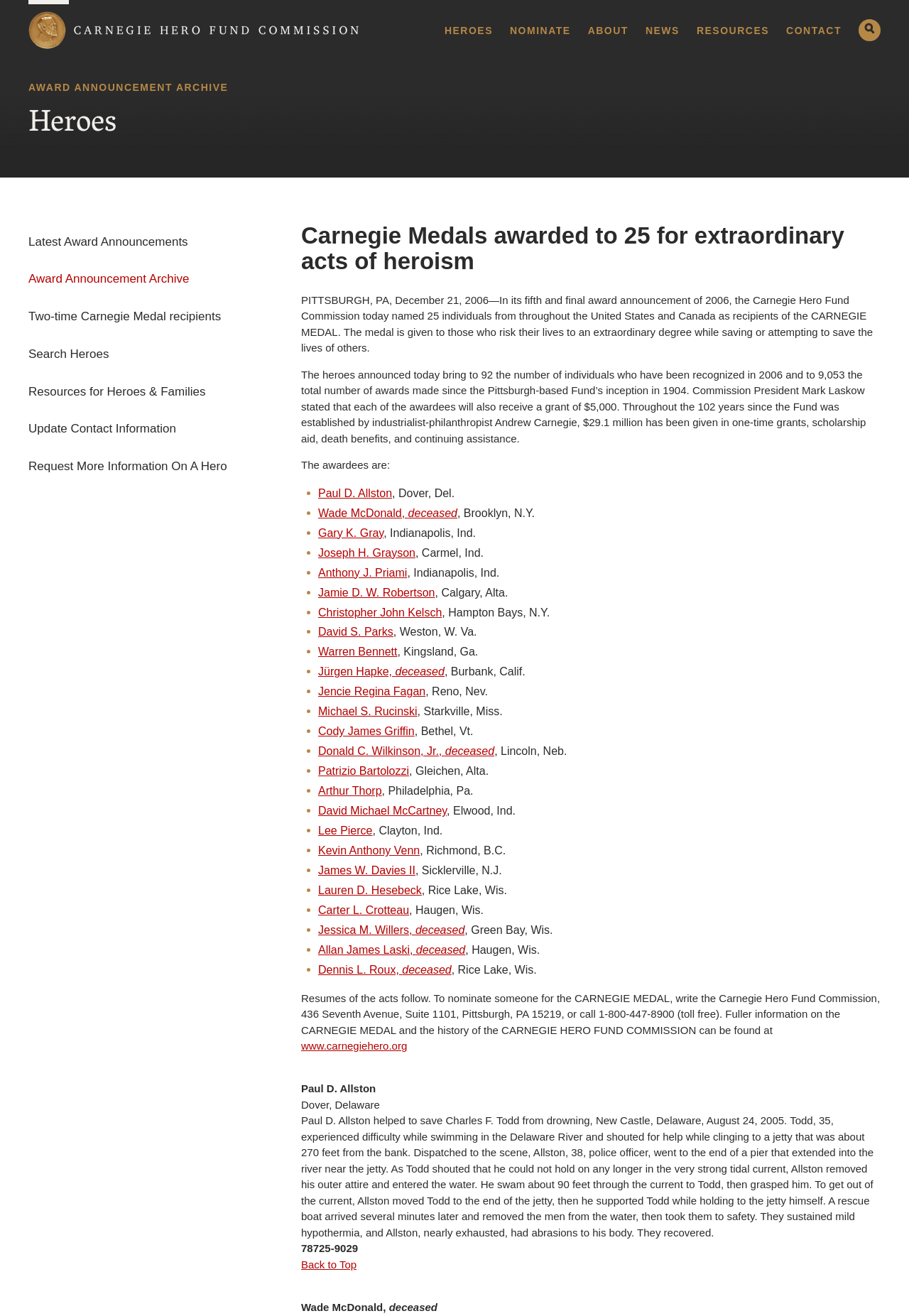What is the name of the organization awarding medals?
Using the image, elaborate on the answer with as much detail as possible.

I found the answer by looking at the header section of the webpage, where it says 'Carnegie Hero Fund Commission' in a prominent font, indicating that it is the name of the organization.